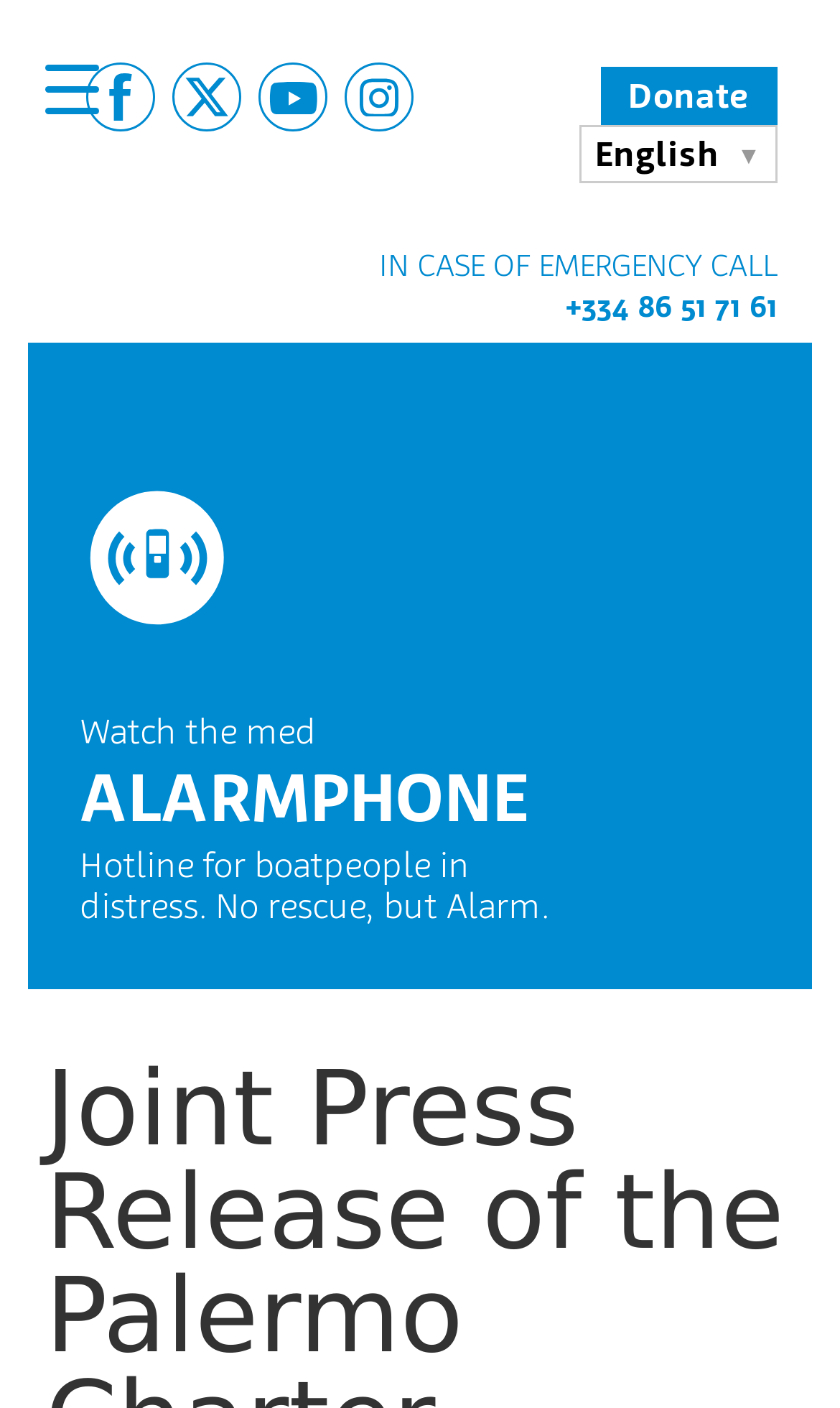Identify the bounding box coordinates of the region that needs to be clicked to carry out this instruction: "Watch the med ALARMPHONE Hotline video". Provide these coordinates as four float numbers ranging from 0 to 1, i.e., [left, top, right, bottom].

[0.095, 0.505, 0.662, 0.659]